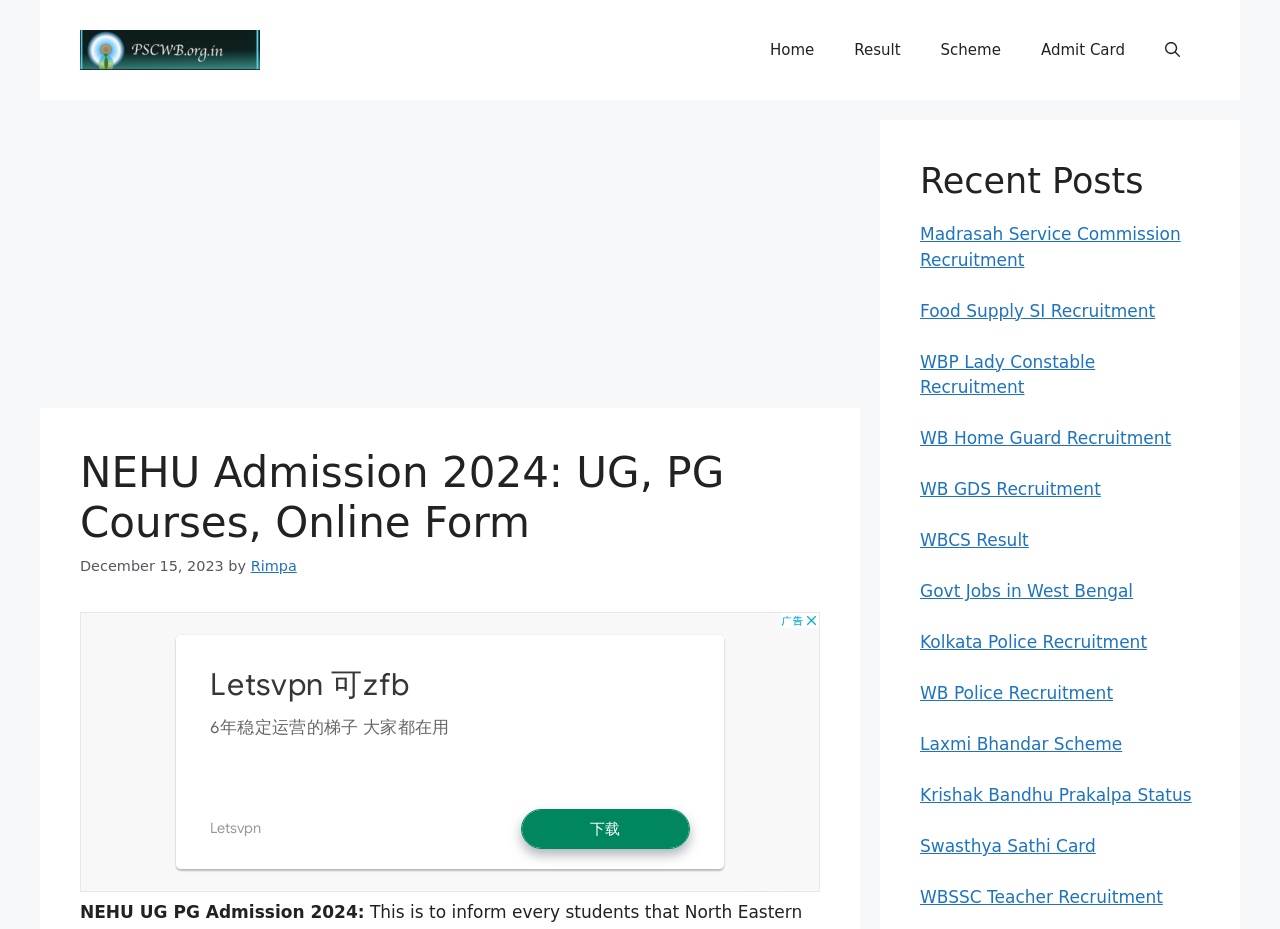Please reply to the following question with a single word or a short phrase:
What is the date mentioned in the webpage?

December 15, 2023